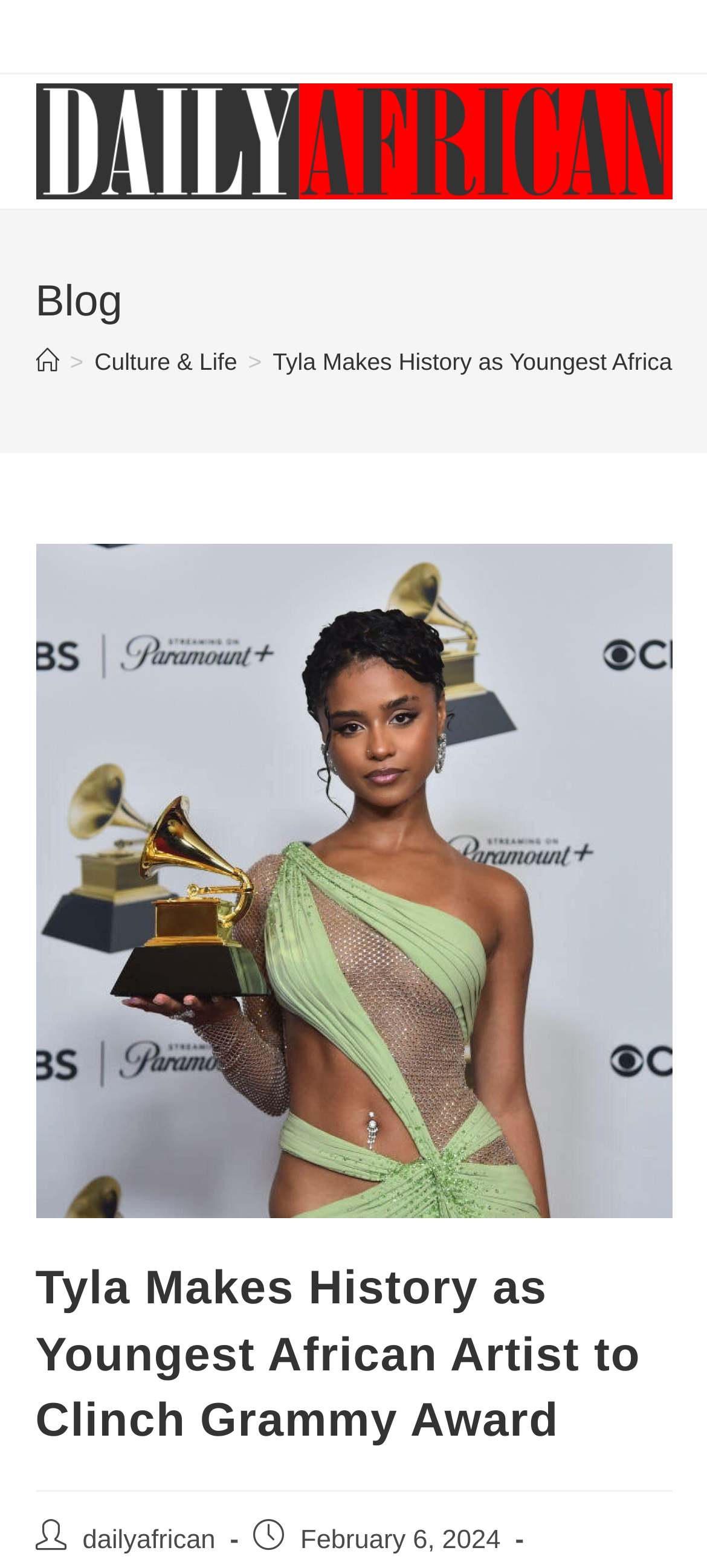Please answer the following question using a single word or phrase: 
What is the category of the current article?

Culture & Life